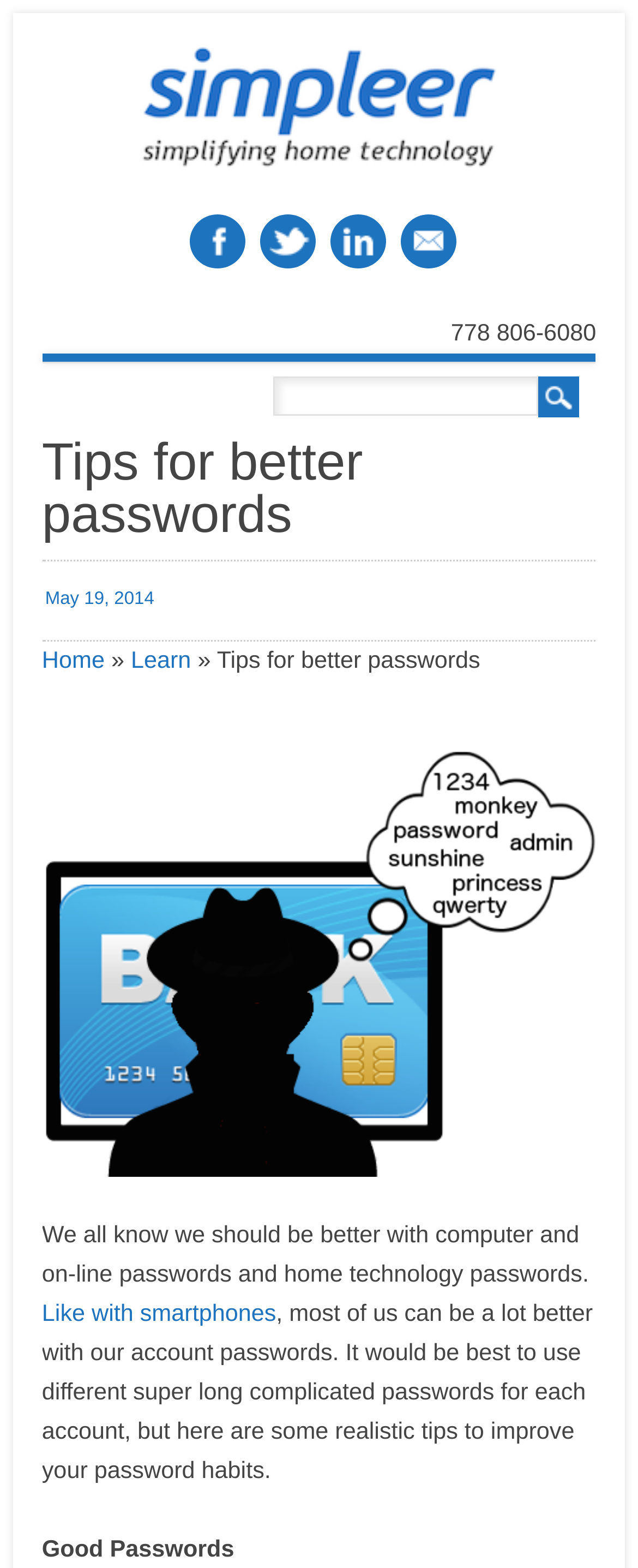What is the topic of the main content?
Look at the image and answer with only one word or phrase.

Password habits